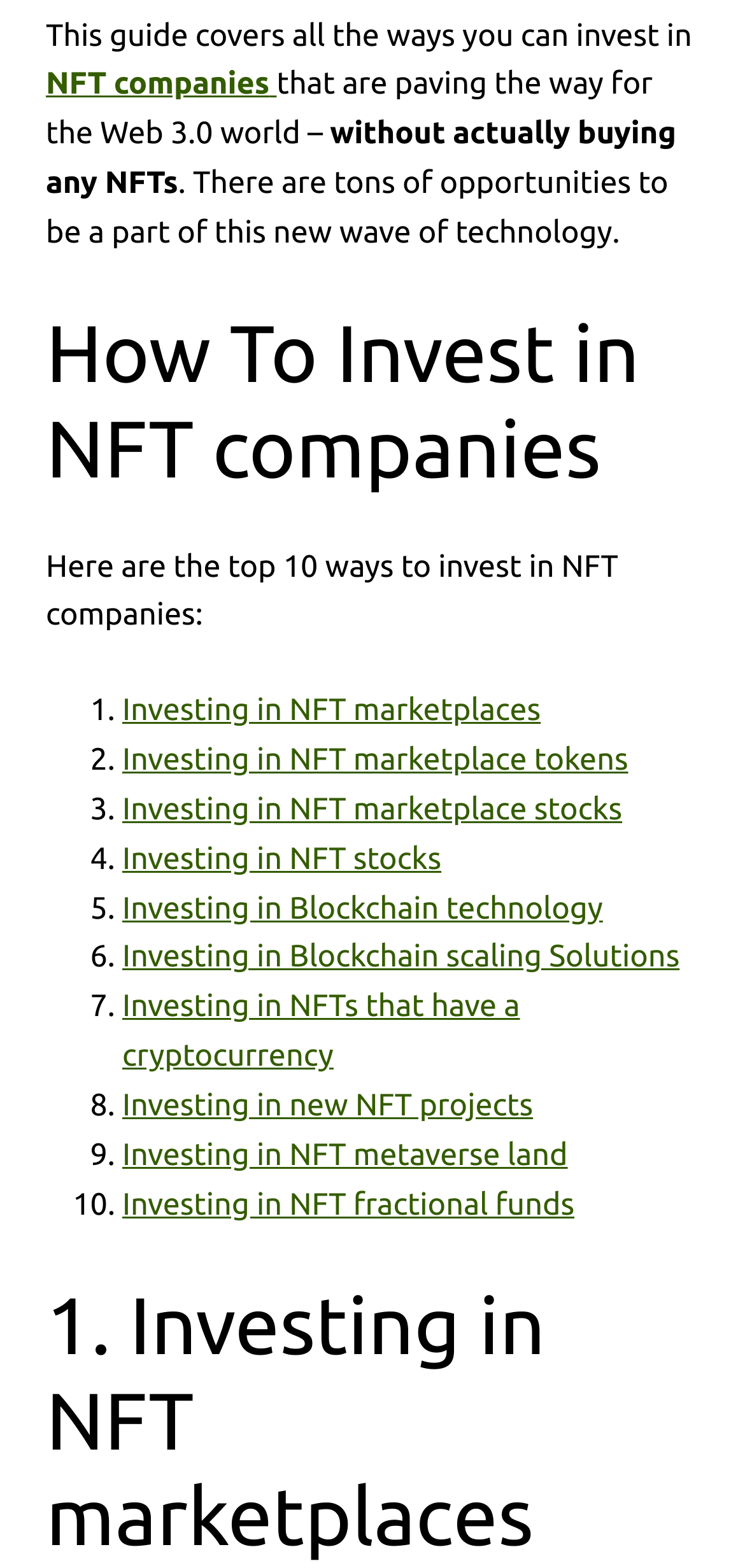What is the main topic of this webpage?
Please ensure your answer is as detailed and informative as possible.

The main topic of this webpage is investing in NFT companies, which is evident from the heading 'How To Invest in NFT companies' and the list of 10 ways to invest in NFT companies.